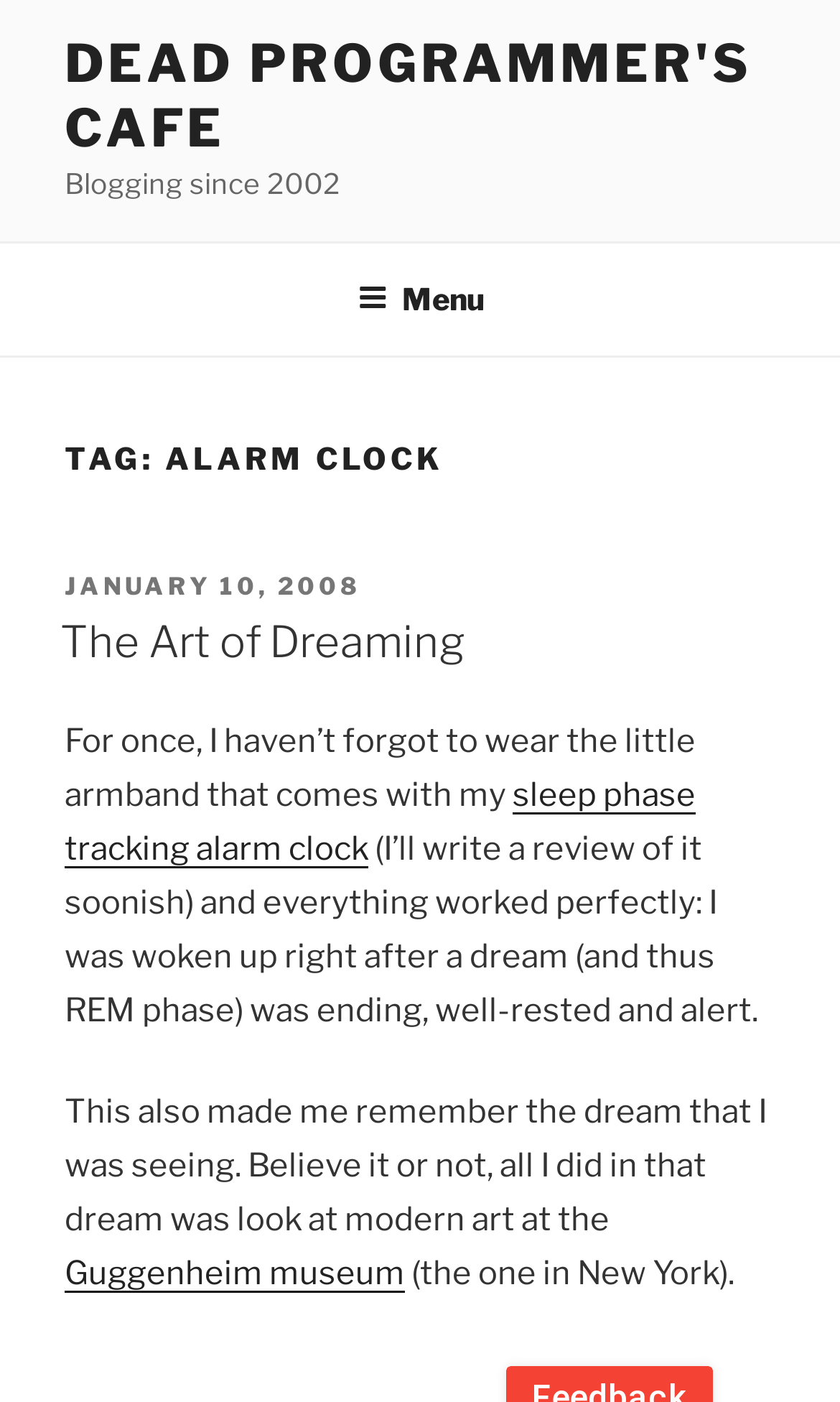What is the blog's tag?
Make sure to answer the question with a detailed and comprehensive explanation.

The tag of the blog post is 'ALARM CLOCK' which is indicated by the heading 'TAG: ALARM CLOCK' on the webpage.